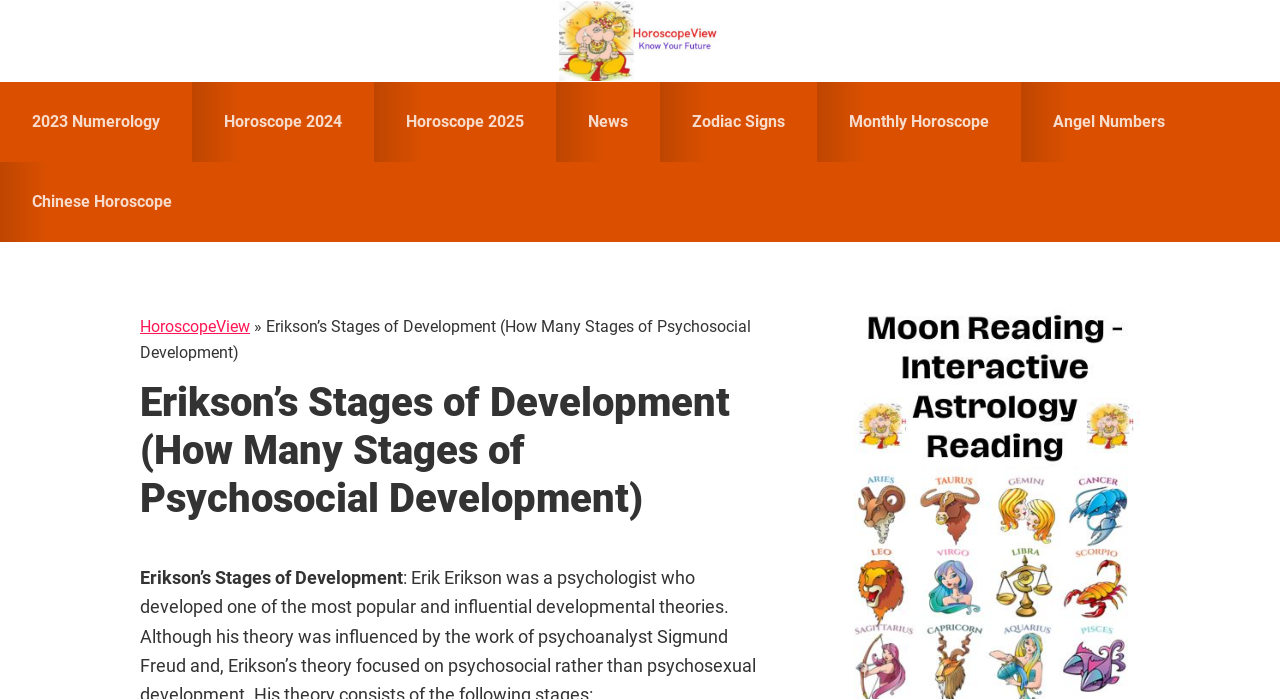Pinpoint the bounding box coordinates of the clickable area necessary to execute the following instruction: "visit 2023 Numerology". The coordinates should be given as four float numbers between 0 and 1, namely [left, top, right, bottom].

[0.0, 0.117, 0.15, 0.232]